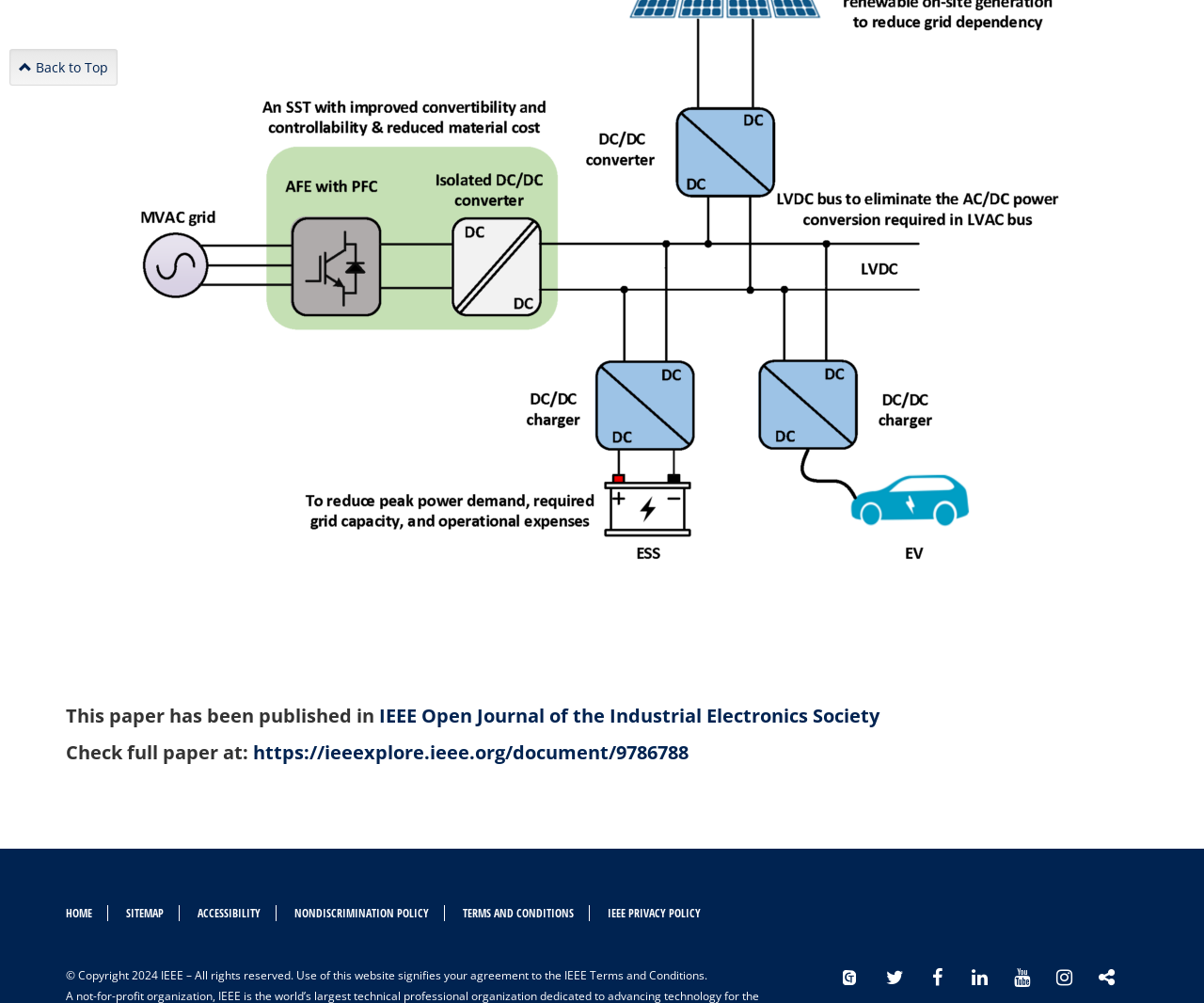Answer the question briefly using a single word or phrase: 
What is the copyright year mentioned on the webpage?

2024